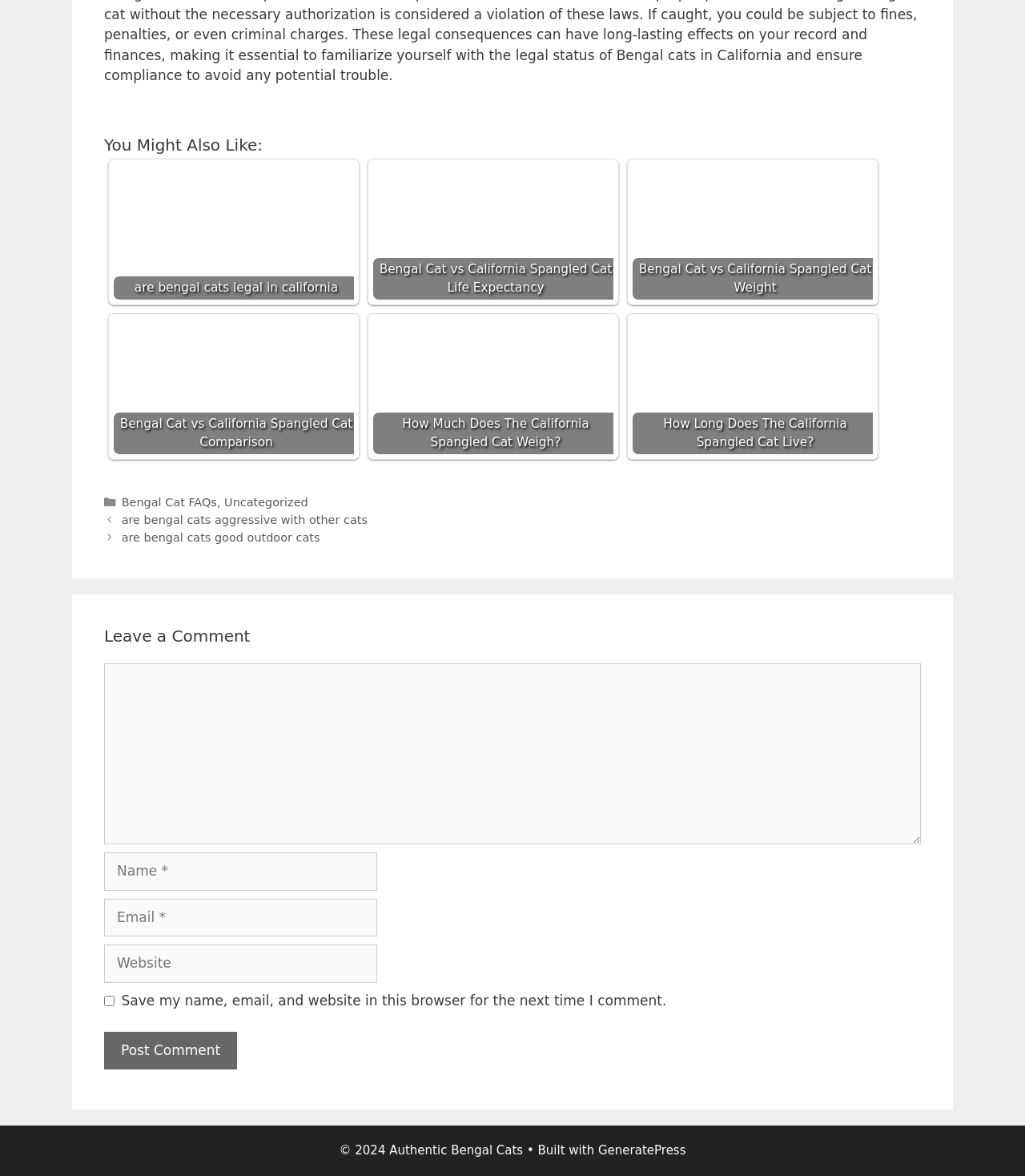What is the name of the website's copyright holder? Refer to the image and provide a one-word or short phrase answer.

Authentic Bengal Cats